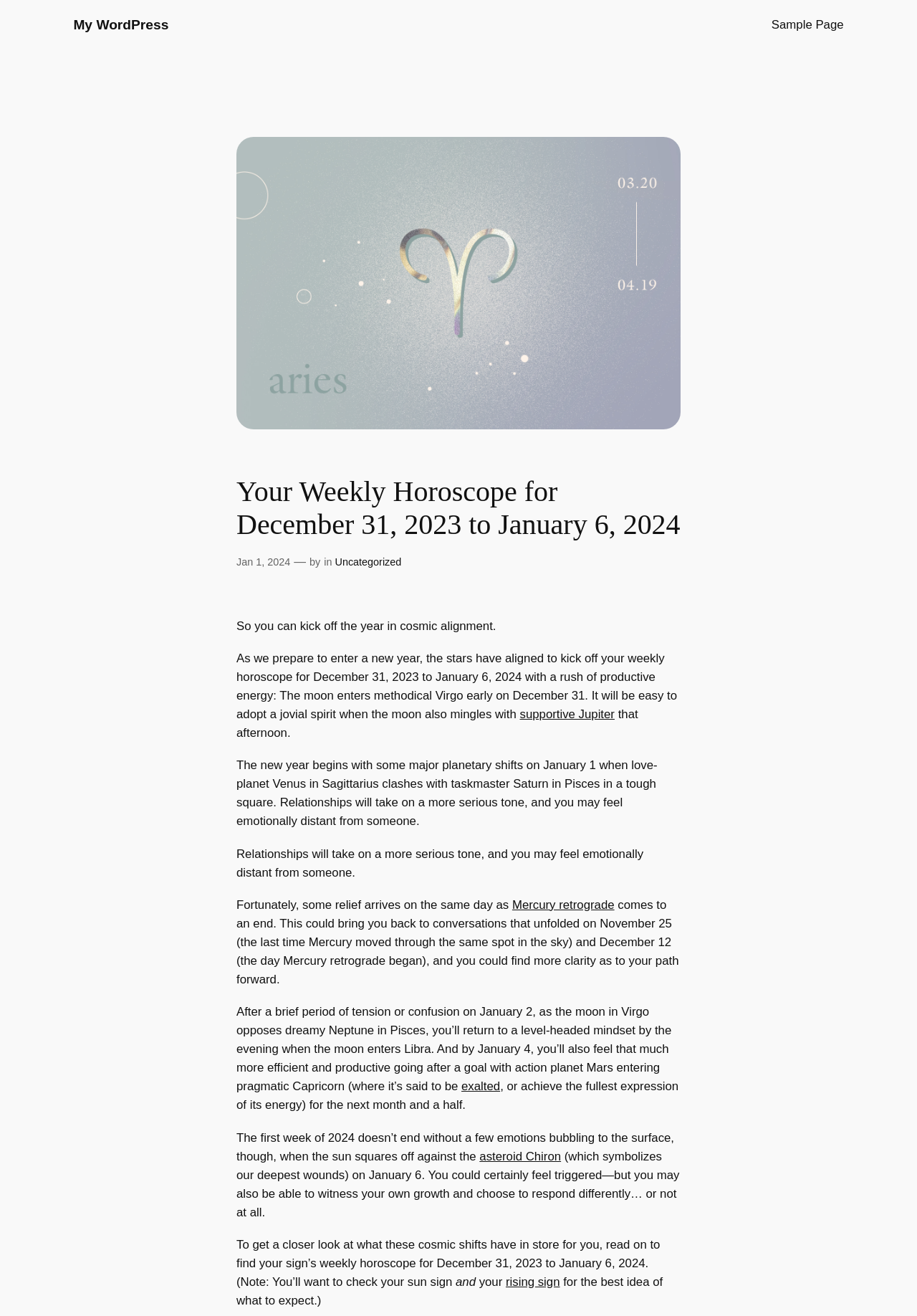What is the astrological event that occurs on January 6?
Using the information from the image, answer the question thoroughly.

I found the answer by reading the text 'The first week of 2024 doesn’t end without a few emotions bubbling to the surface, though, when the sun squares off against the asteroid Chiron on January 6.' which describes the astrological event that occurs on January 6.